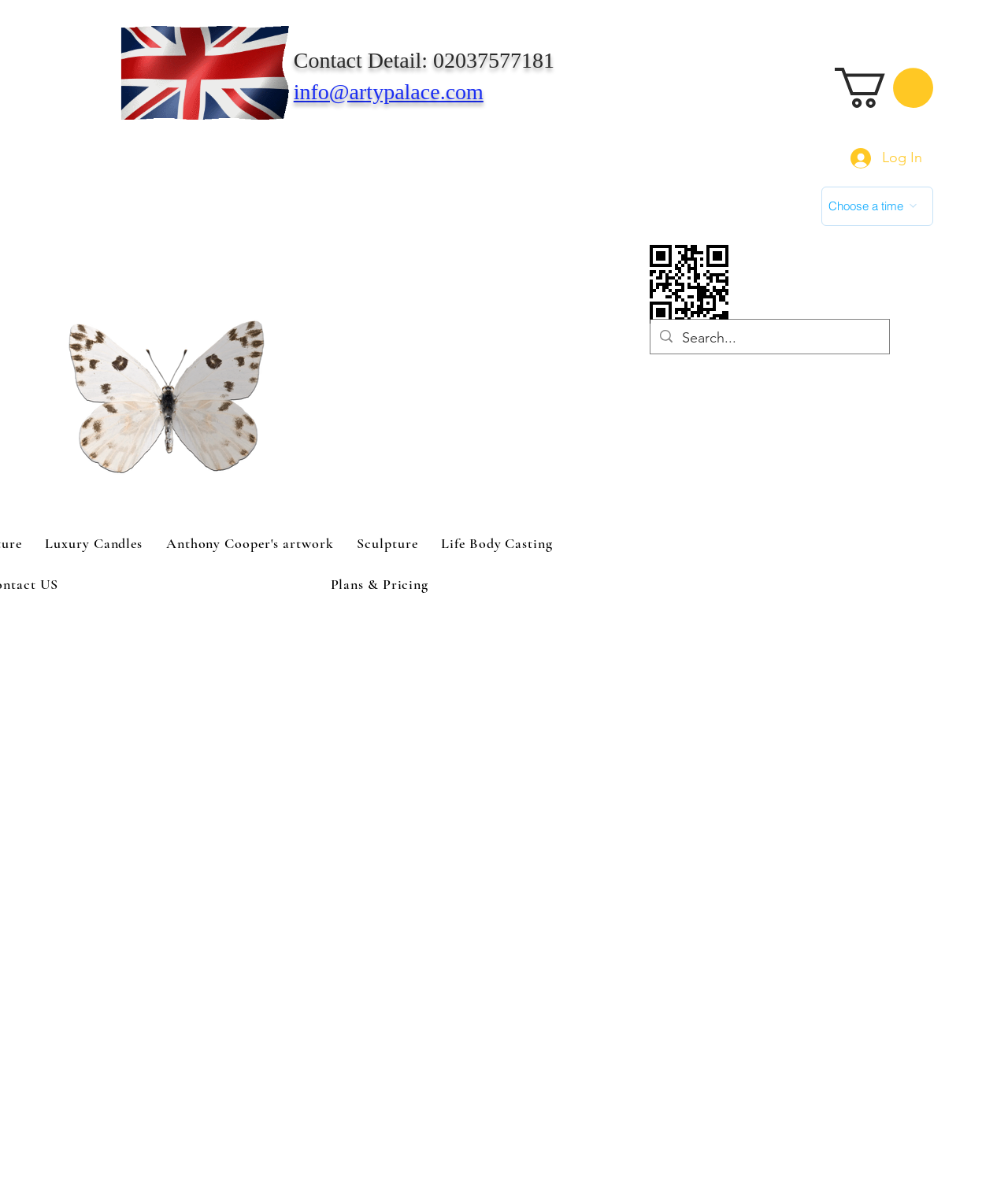Please identify the bounding box coordinates of the area I need to click to accomplish the following instruction: "Search for something".

[0.645, 0.267, 0.883, 0.296]